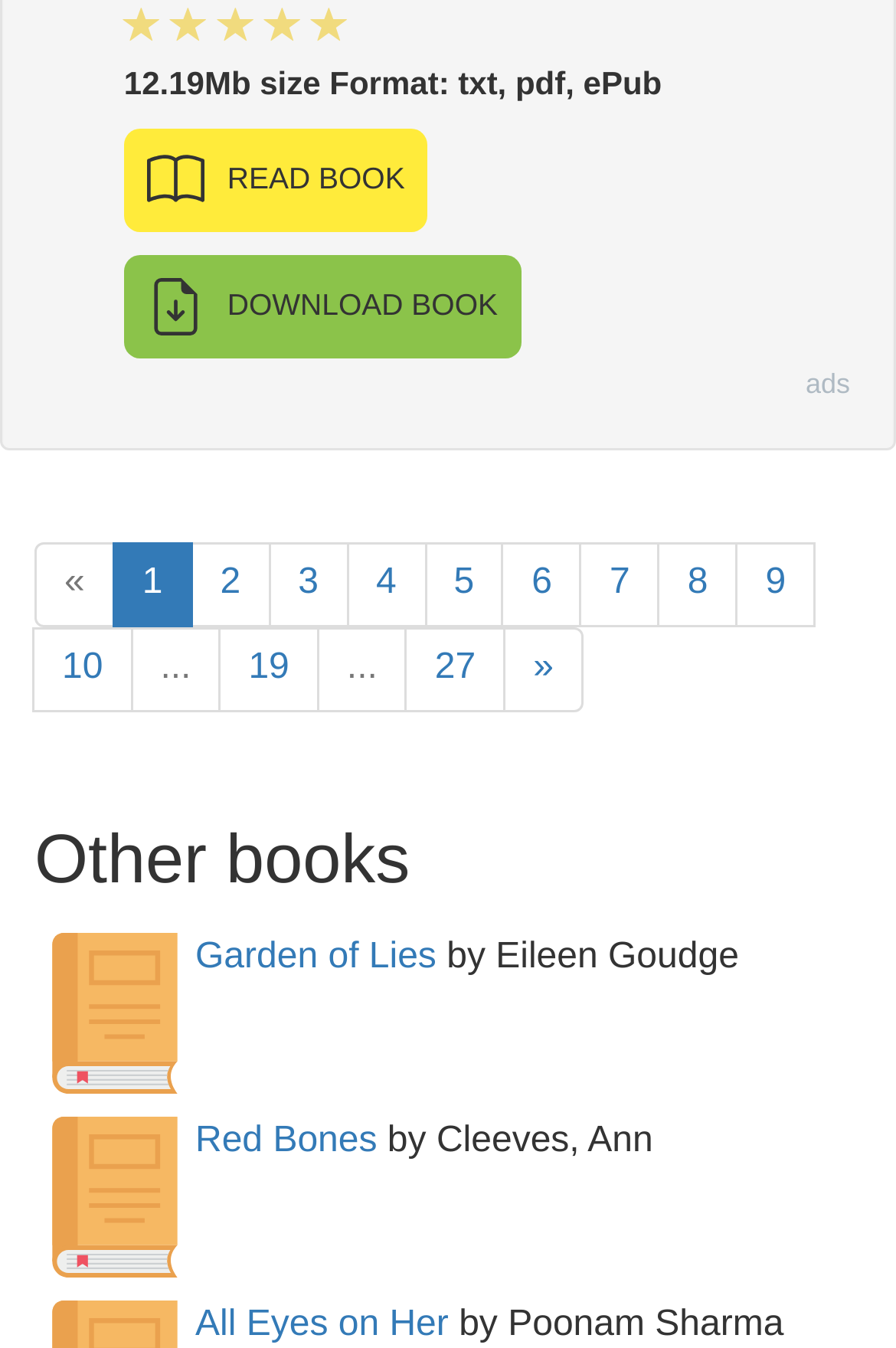How many book options are available?
Refer to the image and answer the question using a single word or phrase.

10